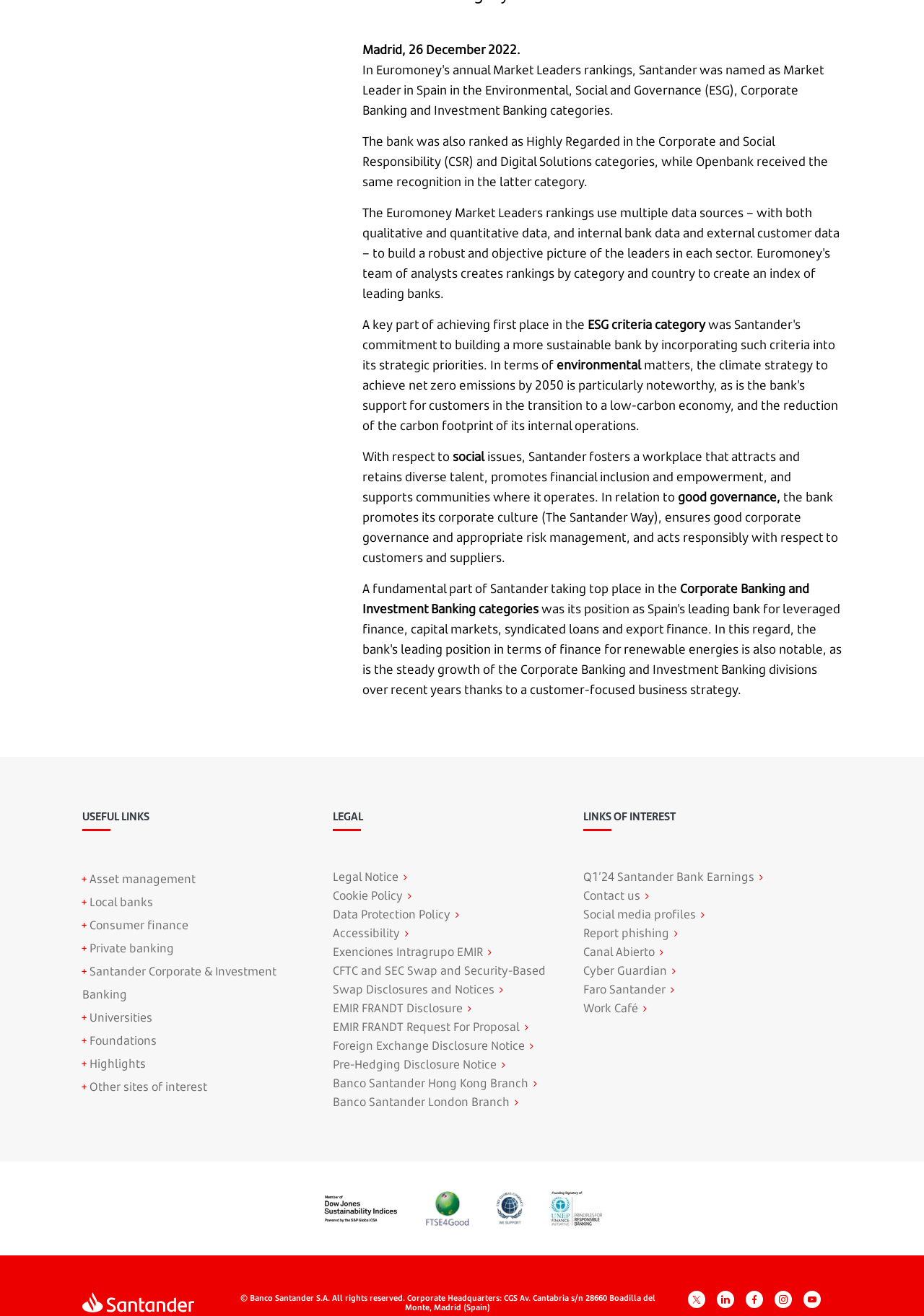Determine the bounding box coordinates for the element that should be clicked to follow this instruction: "Click on the 'Legal Notice' link". The coordinates should be given as four float numbers between 0 and 1, in the format [left, top, right, bottom].

[0.36, 0.659, 0.617, 0.673]